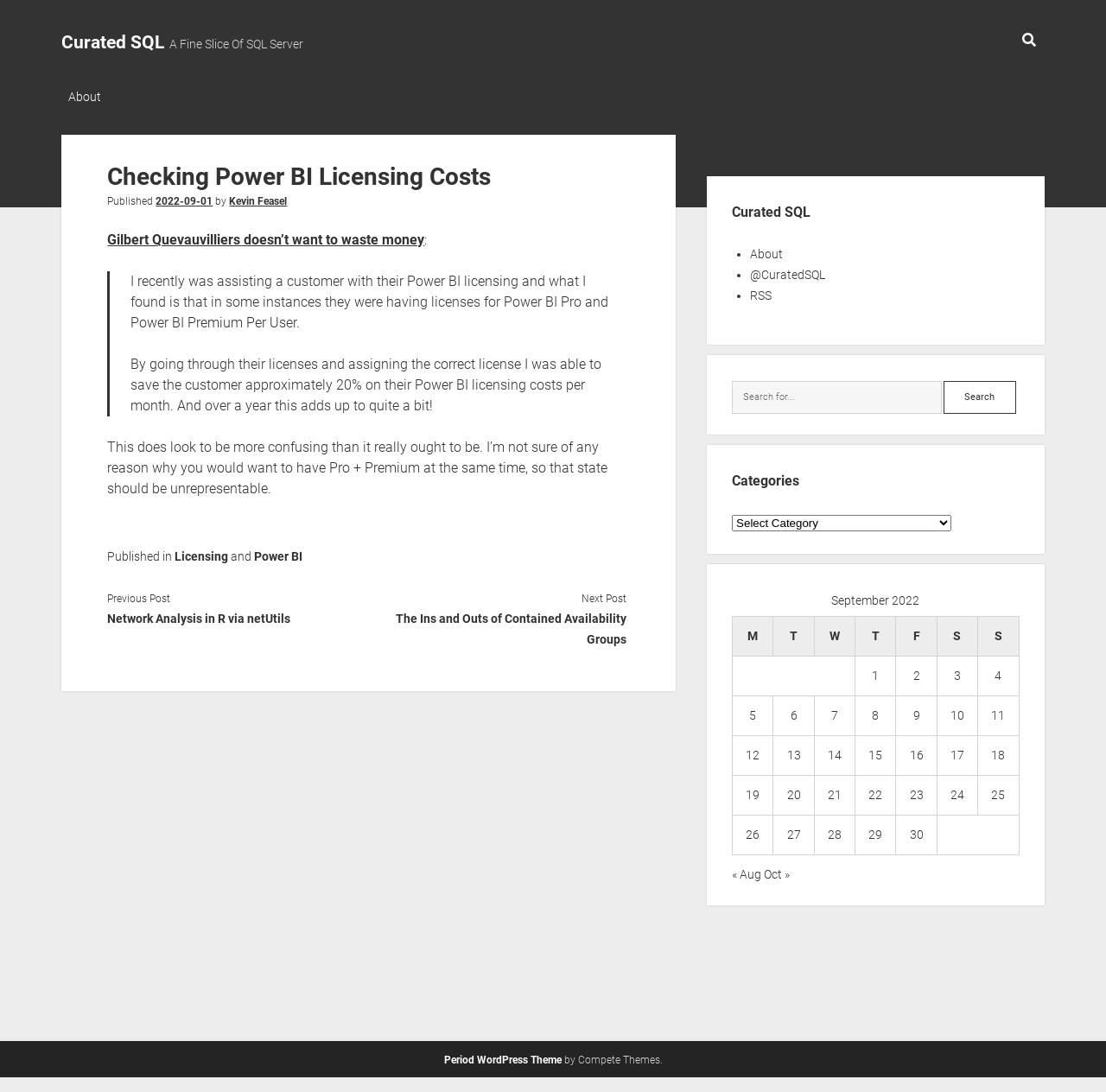What is the author of the post?
From the image, respond using a single word or phrase.

Kevin Feasel